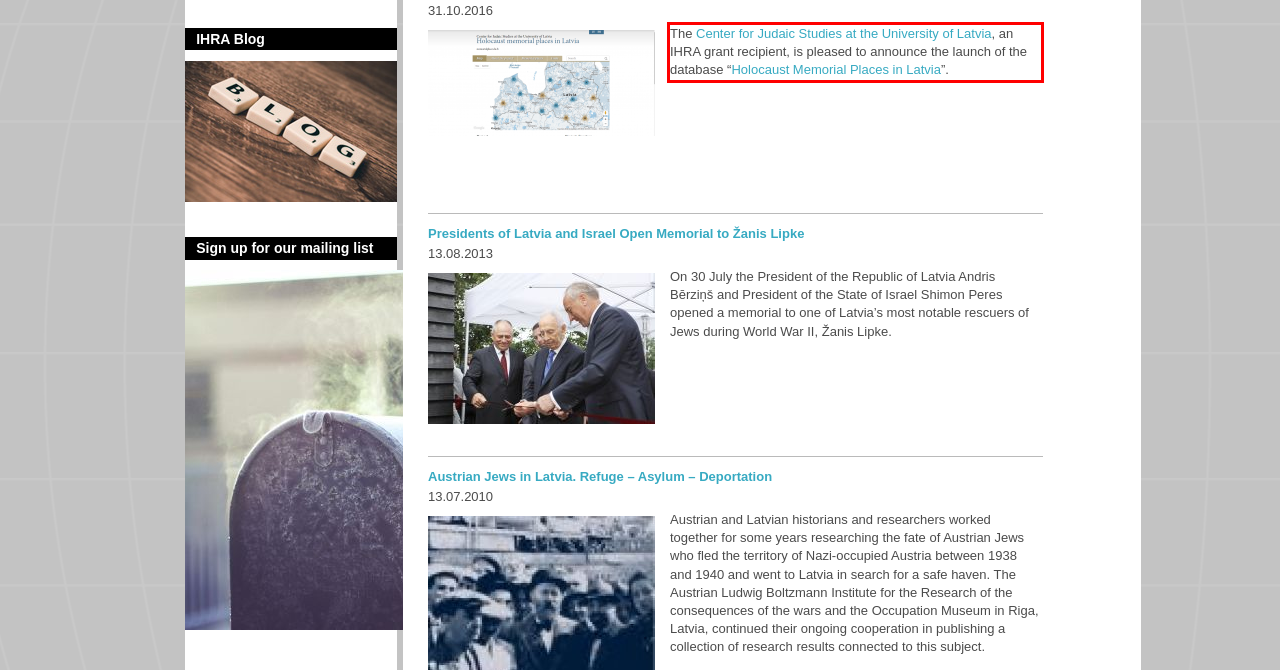With the provided screenshot of a webpage, locate the red bounding box and perform OCR to extract the text content inside it.

The Center for Judaic Studies at the University of Latvia, an IHRA grant recipient, is pleased to announce the launch of the database “Holocaust Memorial Places in Latvia”.